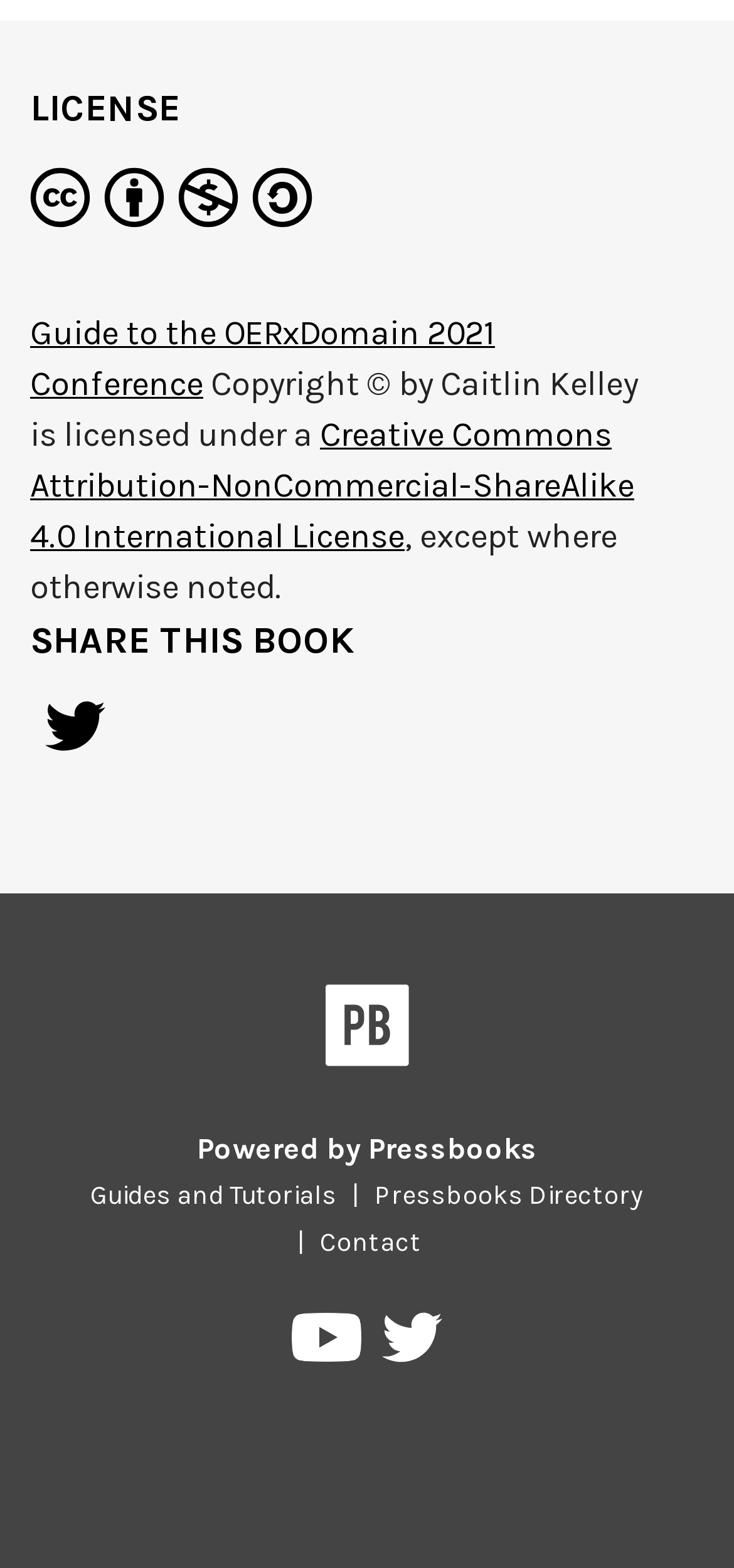Locate the bounding box coordinates of the element I should click to achieve the following instruction: "View the guide to the OERxDomain 2021 Conference".

[0.041, 0.199, 0.674, 0.257]